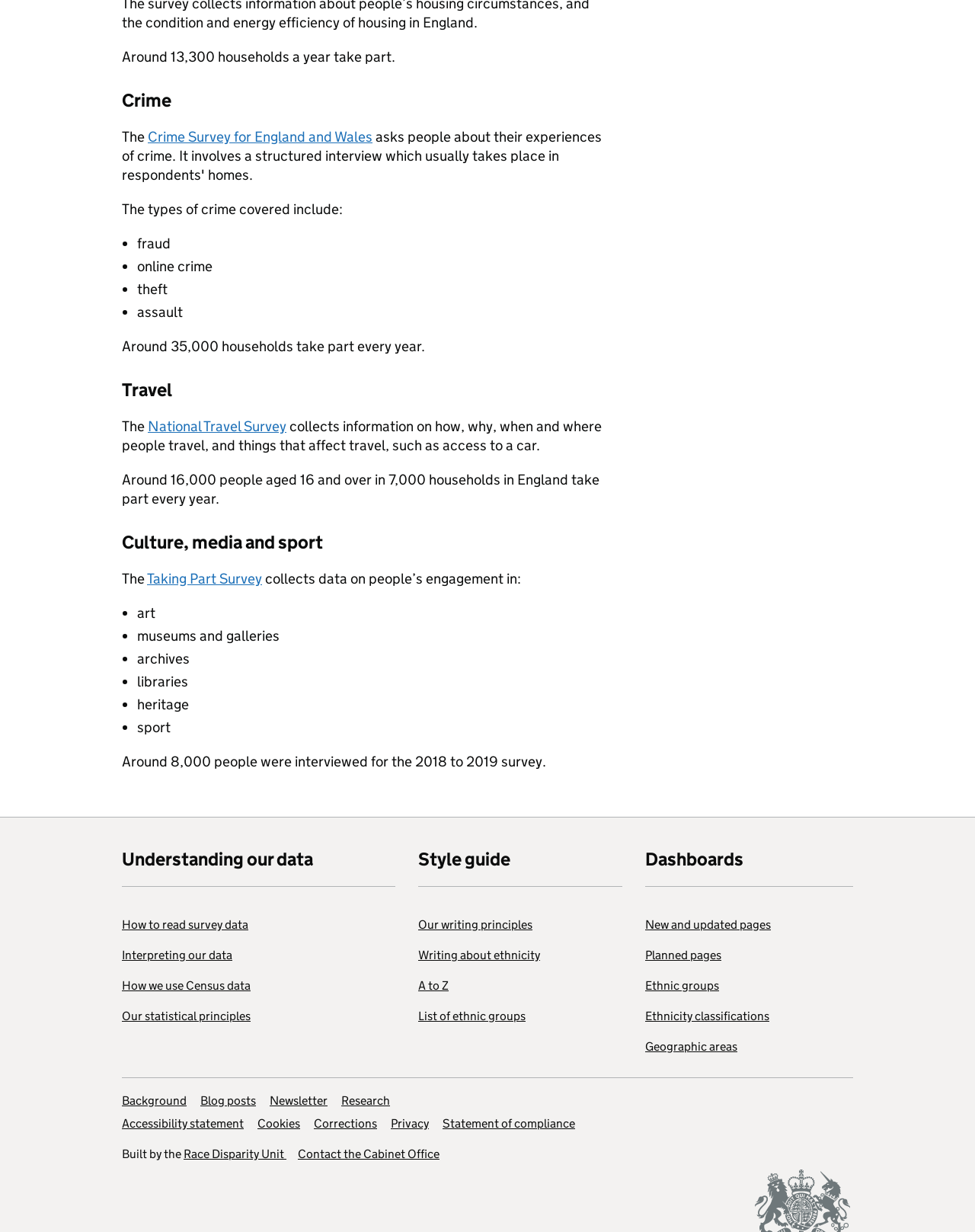Please find the bounding box coordinates of the element that you should click to achieve the following instruction: "Explore 'Ethnic groups'". The coordinates should be presented as four float numbers between 0 and 1: [left, top, right, bottom].

[0.662, 0.794, 0.738, 0.806]